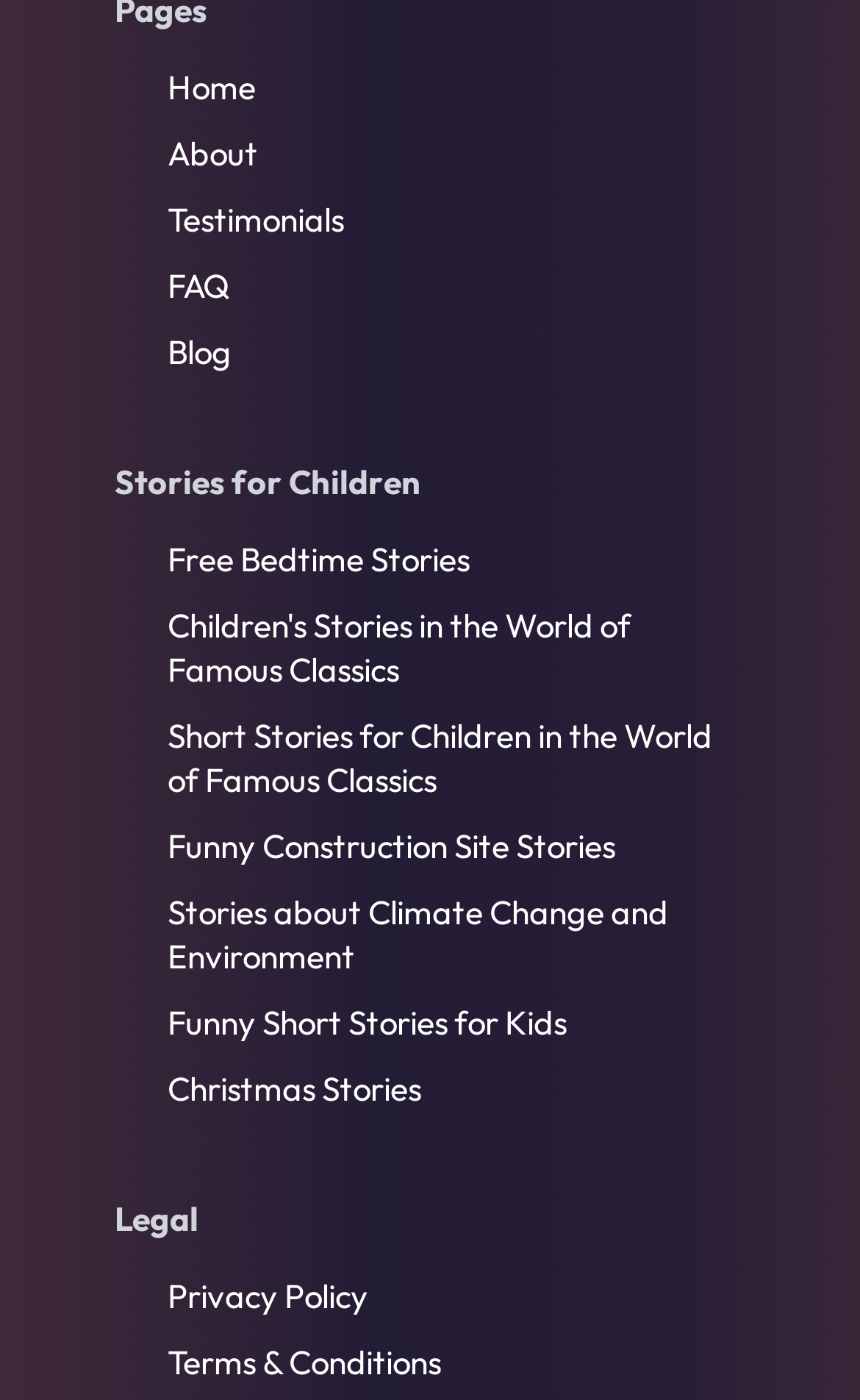Please find the bounding box coordinates of the section that needs to be clicked to achieve this instruction: "read about terms and conditions".

[0.195, 0.957, 0.513, 0.987]